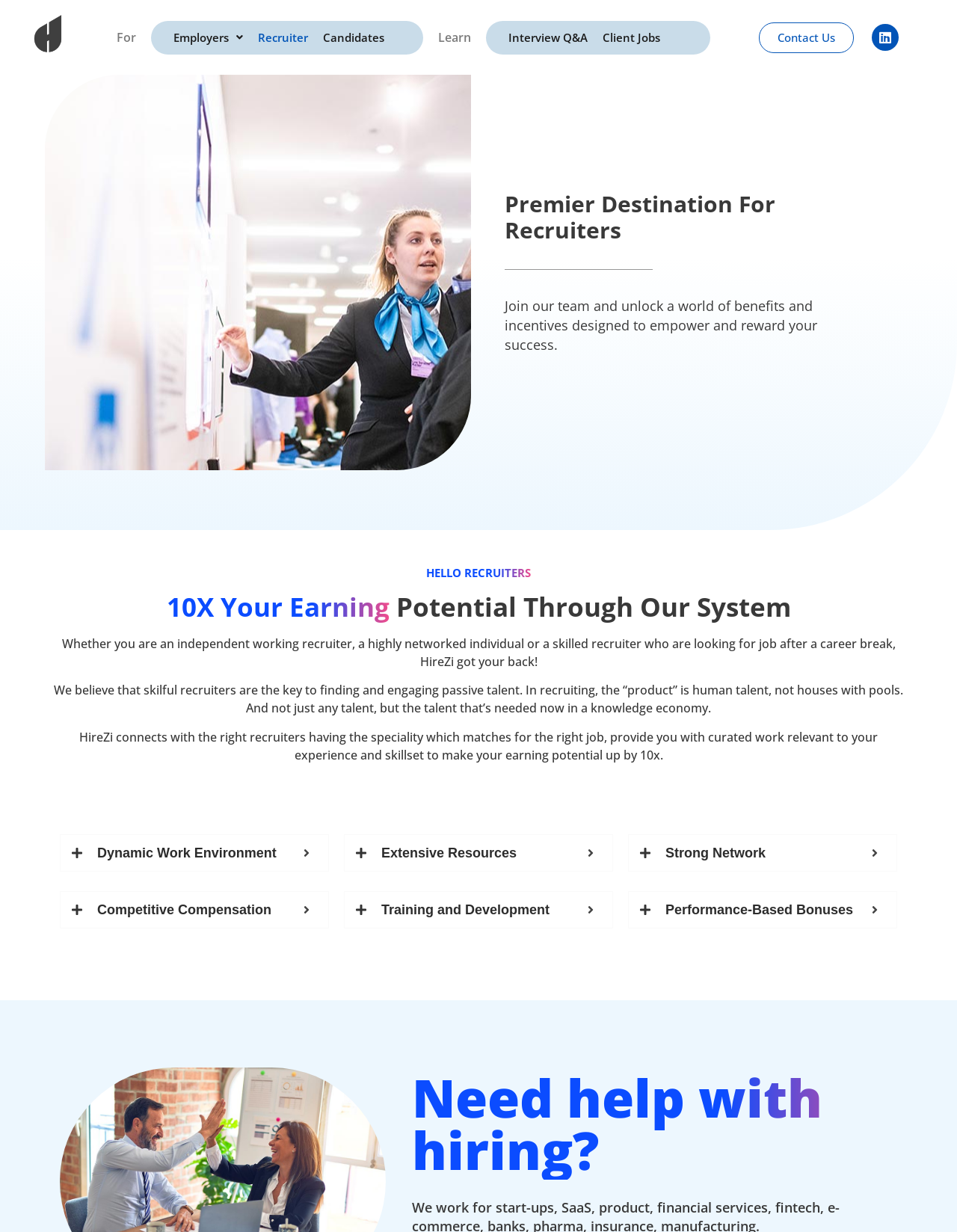Identify and provide the bounding box coordinates of the UI element described: "parent_node: Email * aria-describedby="email-notes" name="email"". The coordinates should be formatted as [left, top, right, bottom], with each number being a float between 0 and 1.

None